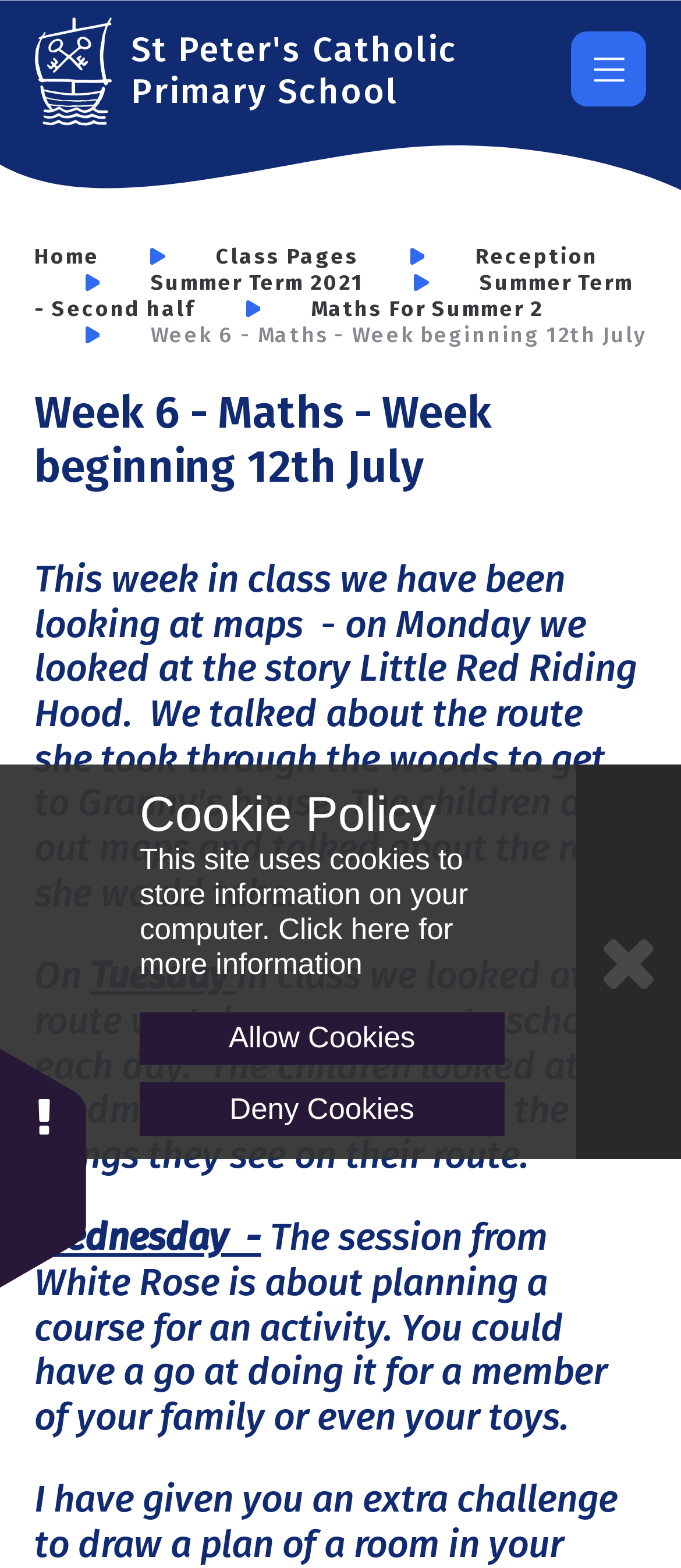Respond with a single word or phrase to the following question: What is the topic of the week in class?

Maps